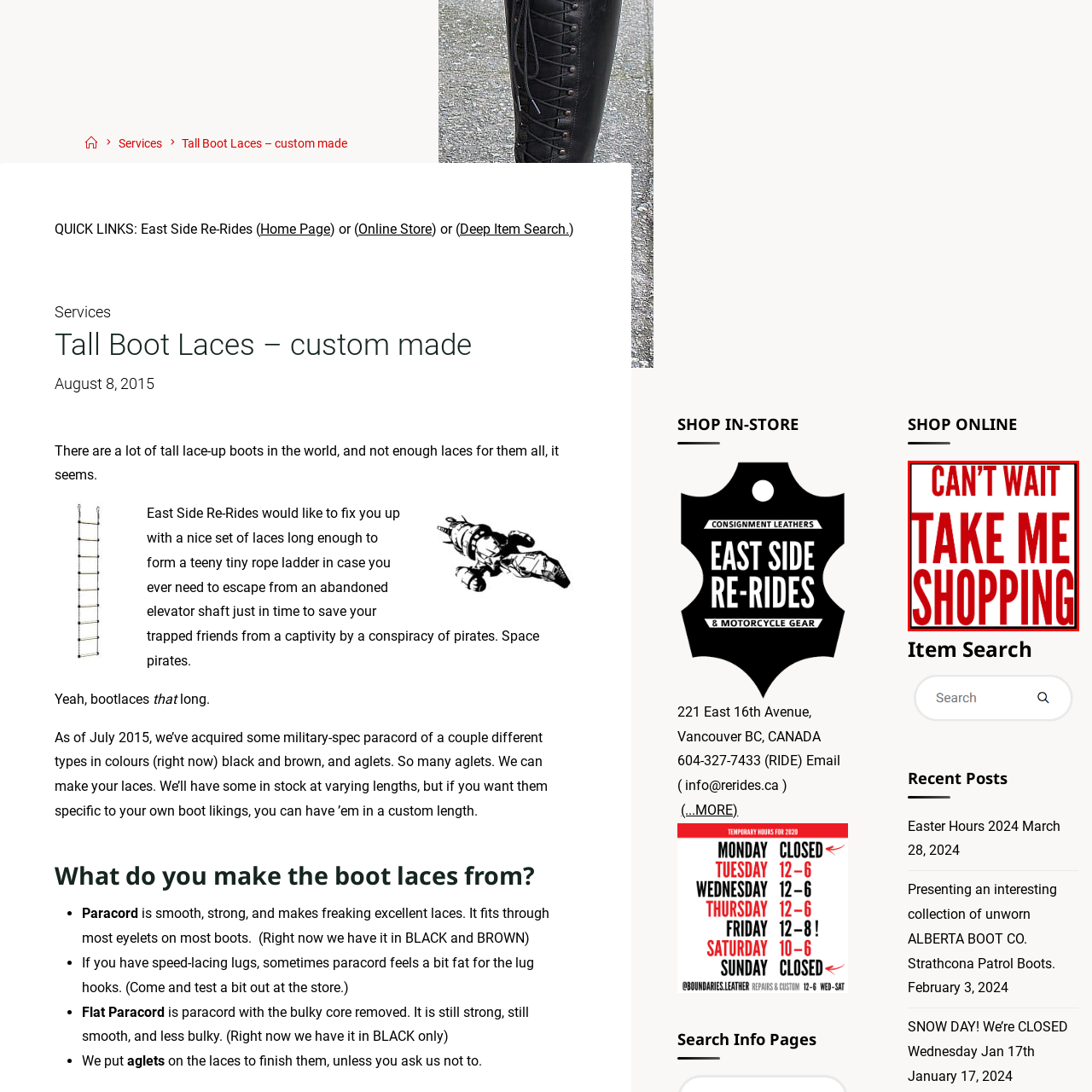Inspect the image bordered in red and answer the following question in detail, drawing on the visual content observed in the image:
What is the color of the striking text?

The caption describes the text as 'striking red text', which implies that the color of the text is red.